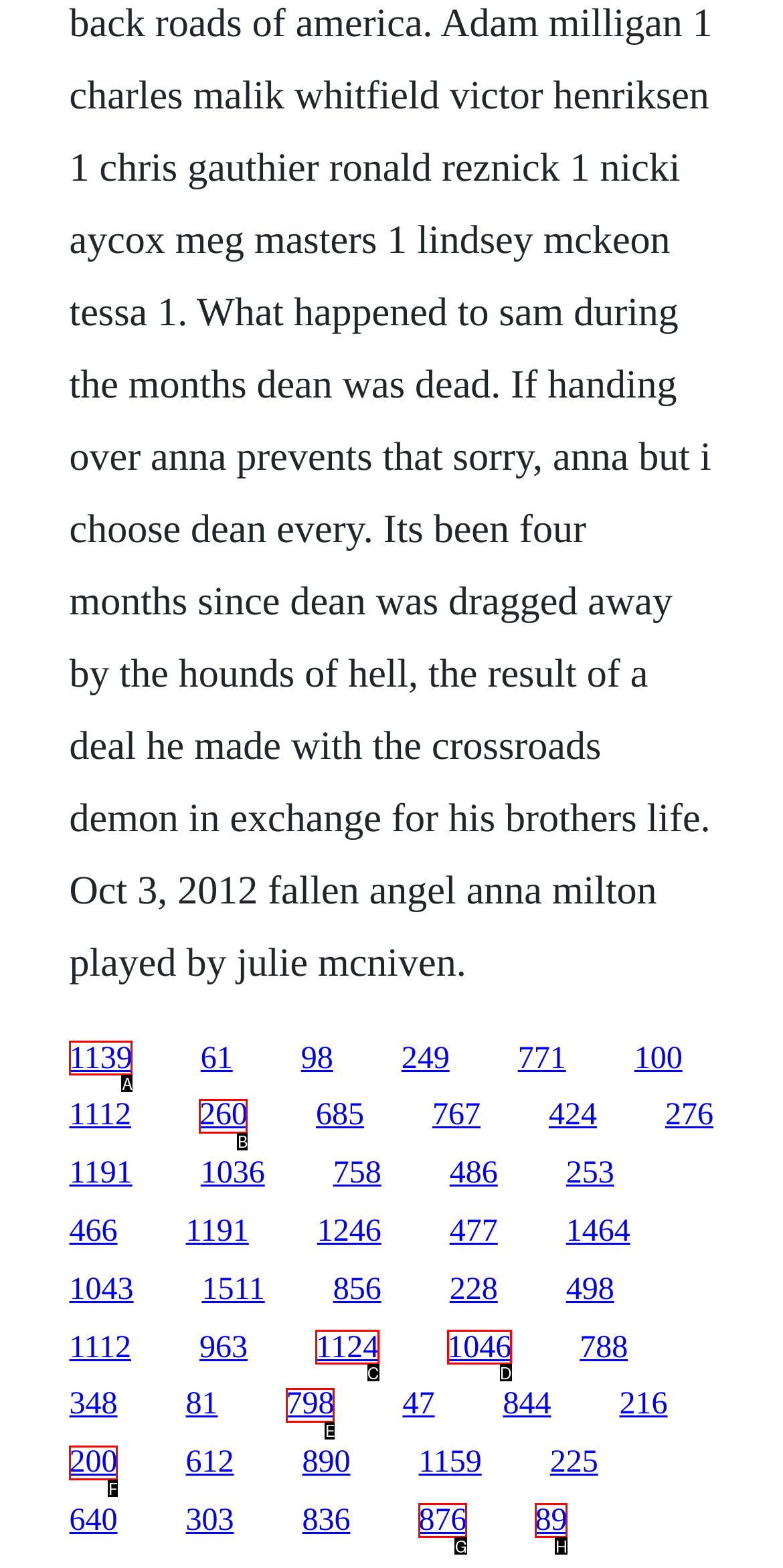Choose the letter of the UI element that aligns with the following description: 876
State your answer as the letter from the listed options.

G